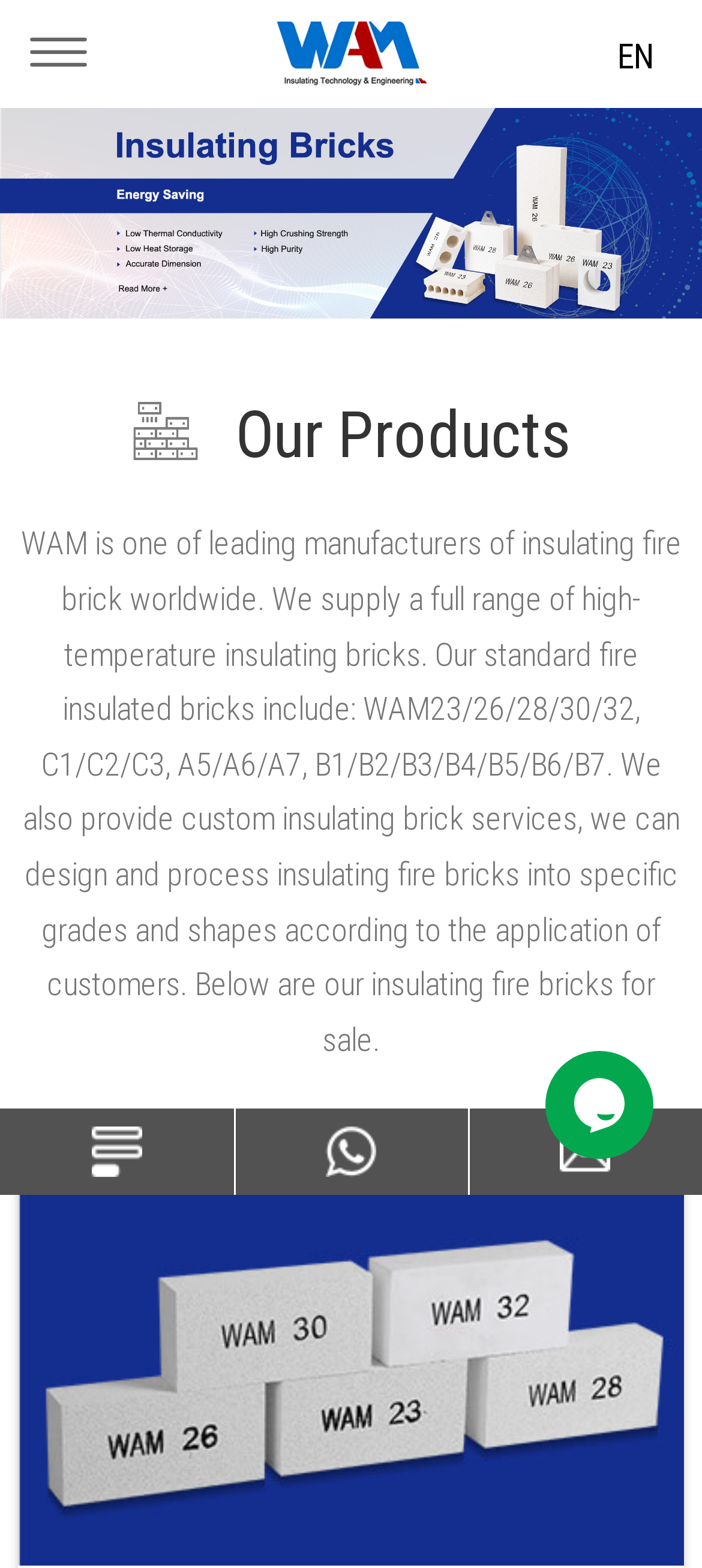What is the main product of WAM?
Using the visual information, answer the question in a single word or phrase.

Insulating fire bricks